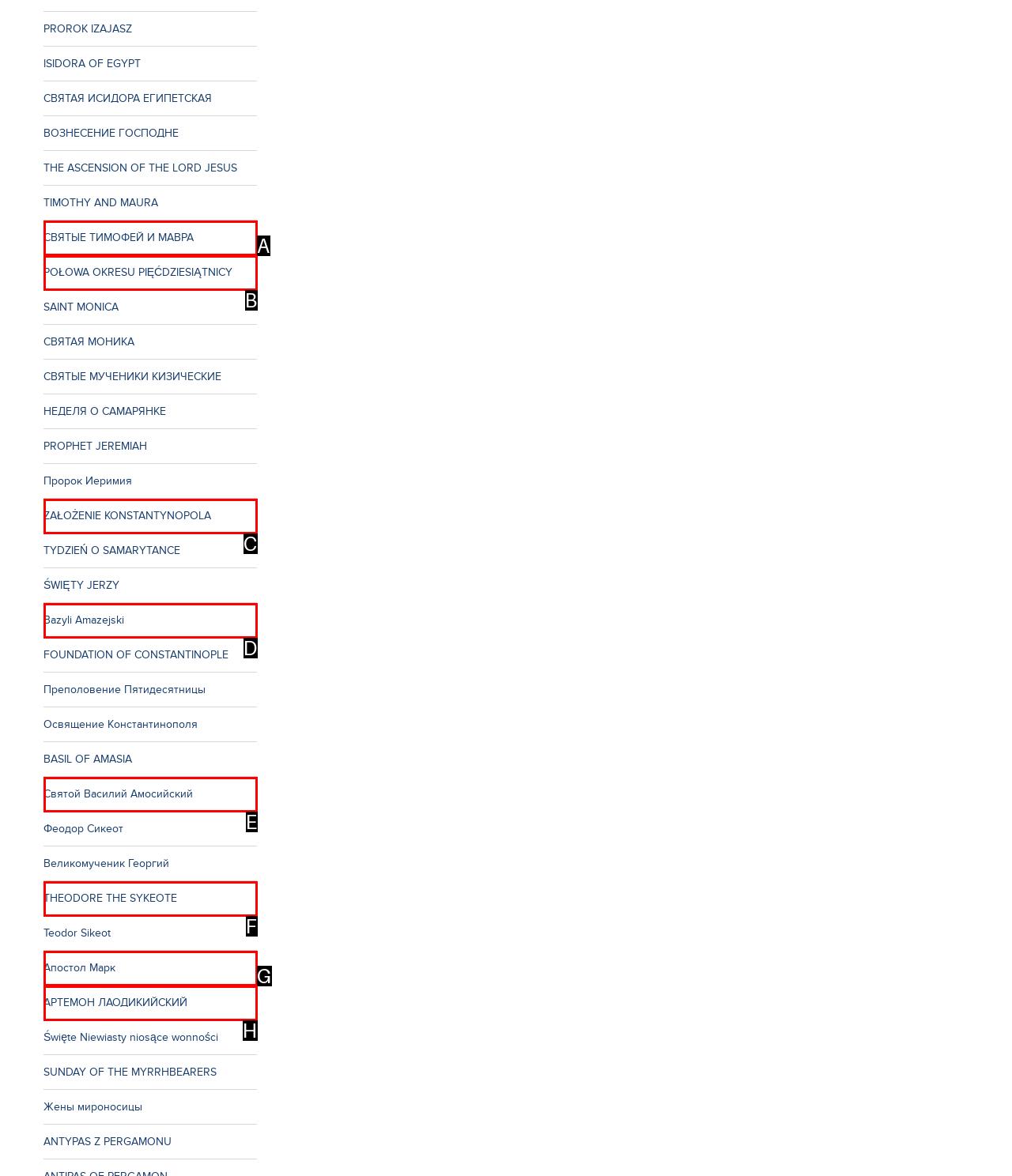Identify the HTML element that corresponds to the description: ZAŁOŻENIE KONSTANTYNOPOLA Provide the letter of the correct option directly.

C